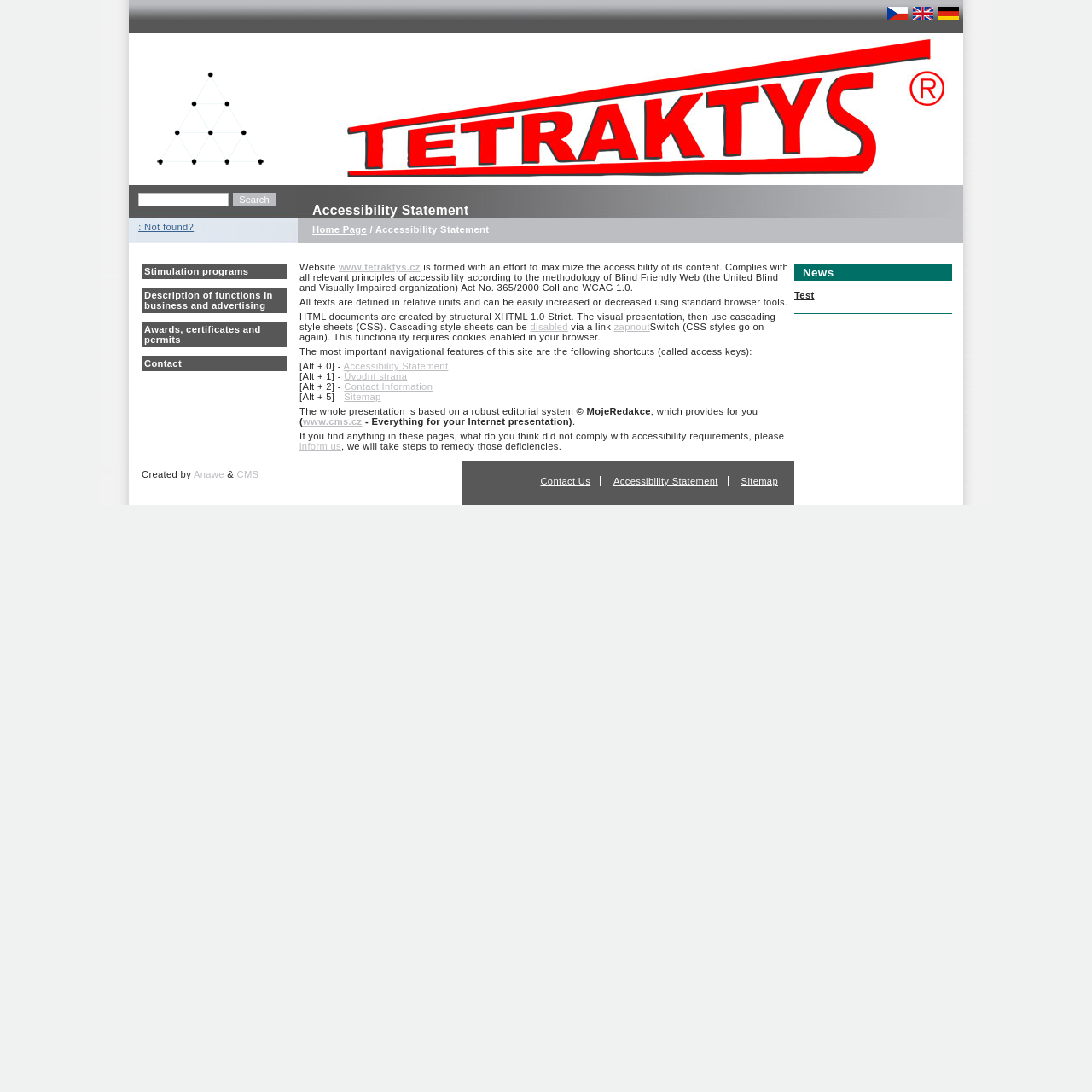Locate the bounding box of the UI element based on this description: "KIA". Provide four float numbers between 0 and 1 as [left, top, right, bottom].

None